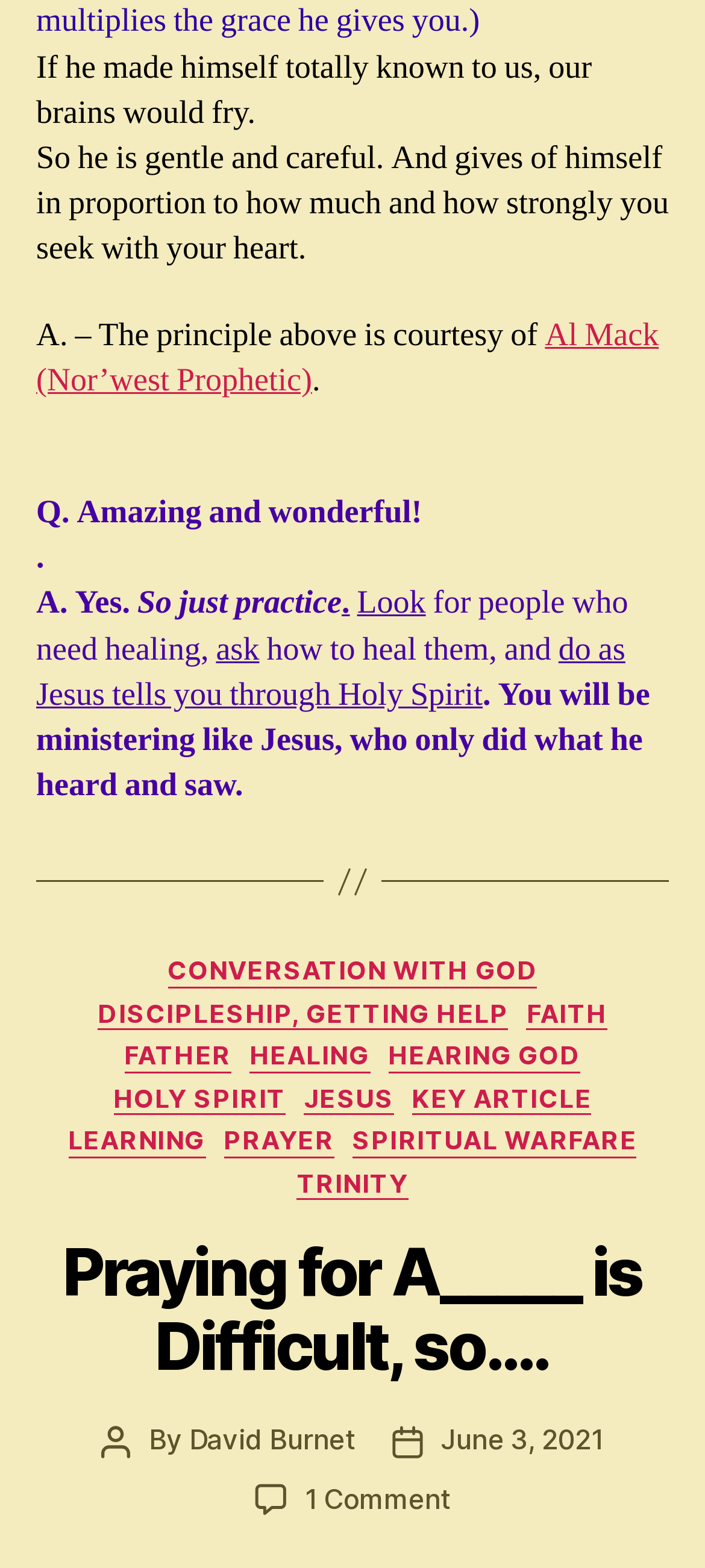What is the author's name?
Please provide a detailed and comprehensive answer to the question.

The author's name is mentioned at the bottom of the page, where it says 'By David Burnet'.